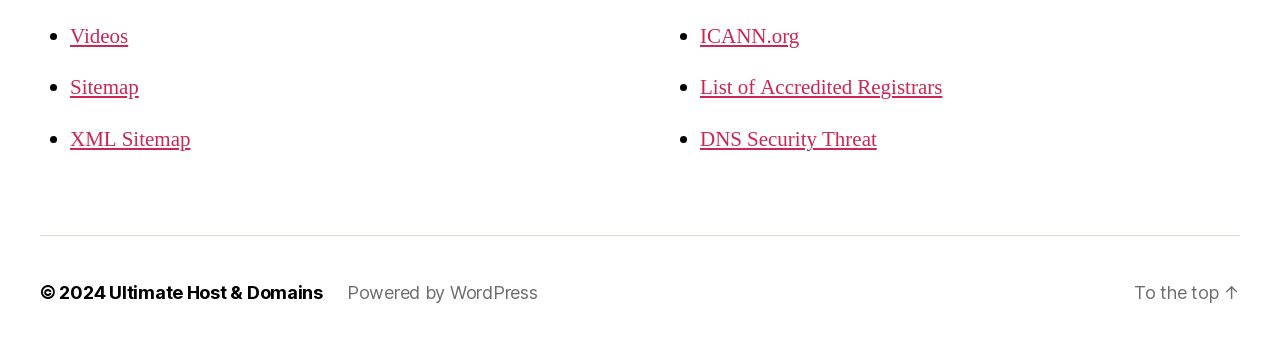How many list markers are there?
Using the visual information from the image, give a one-word or short-phrase answer.

6